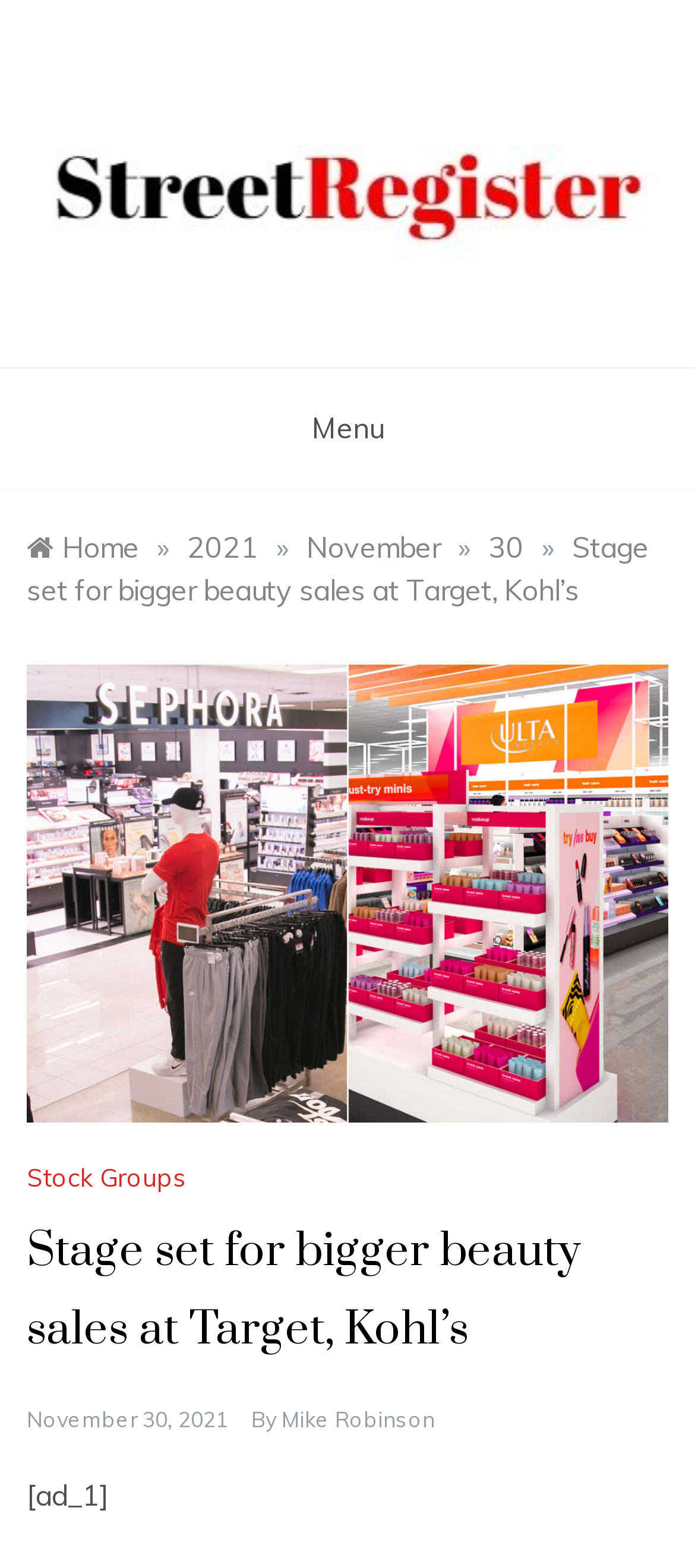Determine the bounding box coordinates of the clickable region to execute the instruction: "Go to the 'Home' page". The coordinates should be four float numbers between 0 and 1, denoted as [left, top, right, bottom].

[0.038, 0.337, 0.2, 0.36]